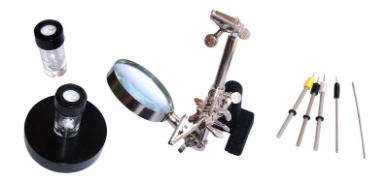How many reaction vials are included in the kit?
Please answer using one word or phrase, based on the screenshot.

Two